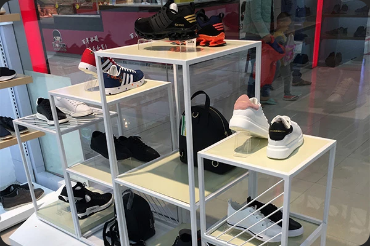What is the design style of the display racks?
Answer the question with a detailed explanation, including all necessary information.

The caption describes the display racks as modern and minimalist, which suggests a clean and sleek aesthetic that allows the shoes to be the focal point of the store's design.